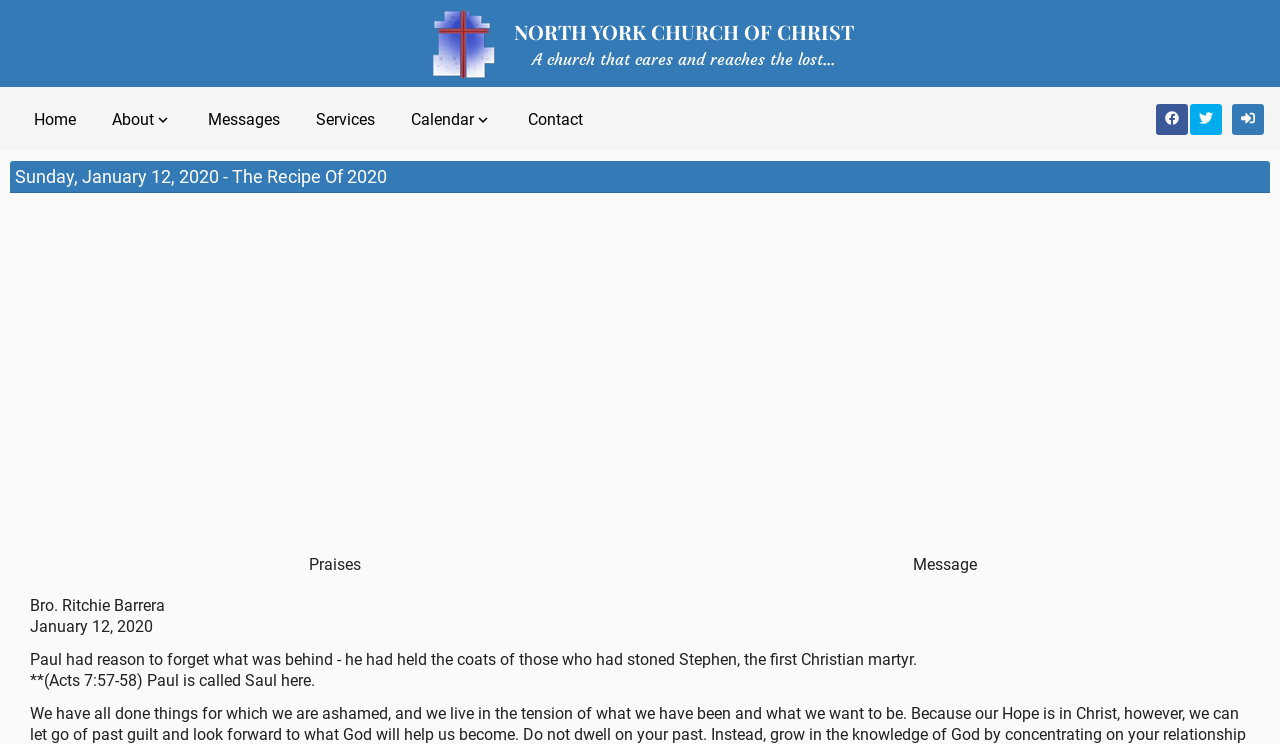Pinpoint the bounding box coordinates of the clickable area necessary to execute the following instruction: "Sign In". The coordinates should be given as four float numbers between 0 and 1, namely [left, top, right, bottom].

[0.962, 0.139, 0.988, 0.181]